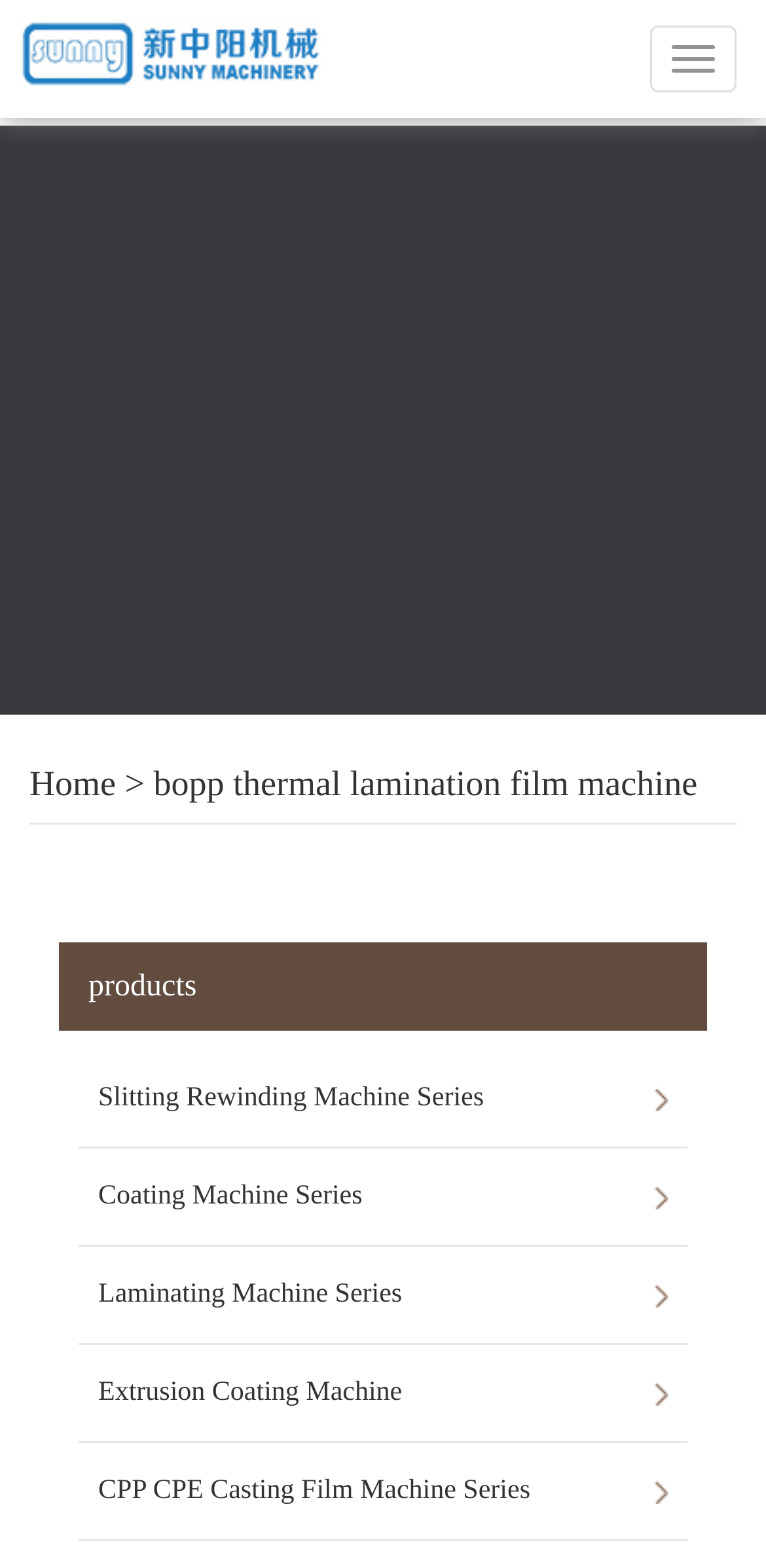How many machine series are listed on the webpage?
Please answer the question with a detailed and comprehensive explanation.

I counted the number of machine series links on the webpage, which are 'Slitting Rewinding Machine Series', 'Coating Machine Series', 'Laminating Machine Series', 'Extrusion Coating Machine', and 'CPP CPE Casting Film Machine Series'. There are 5 machine series in total.